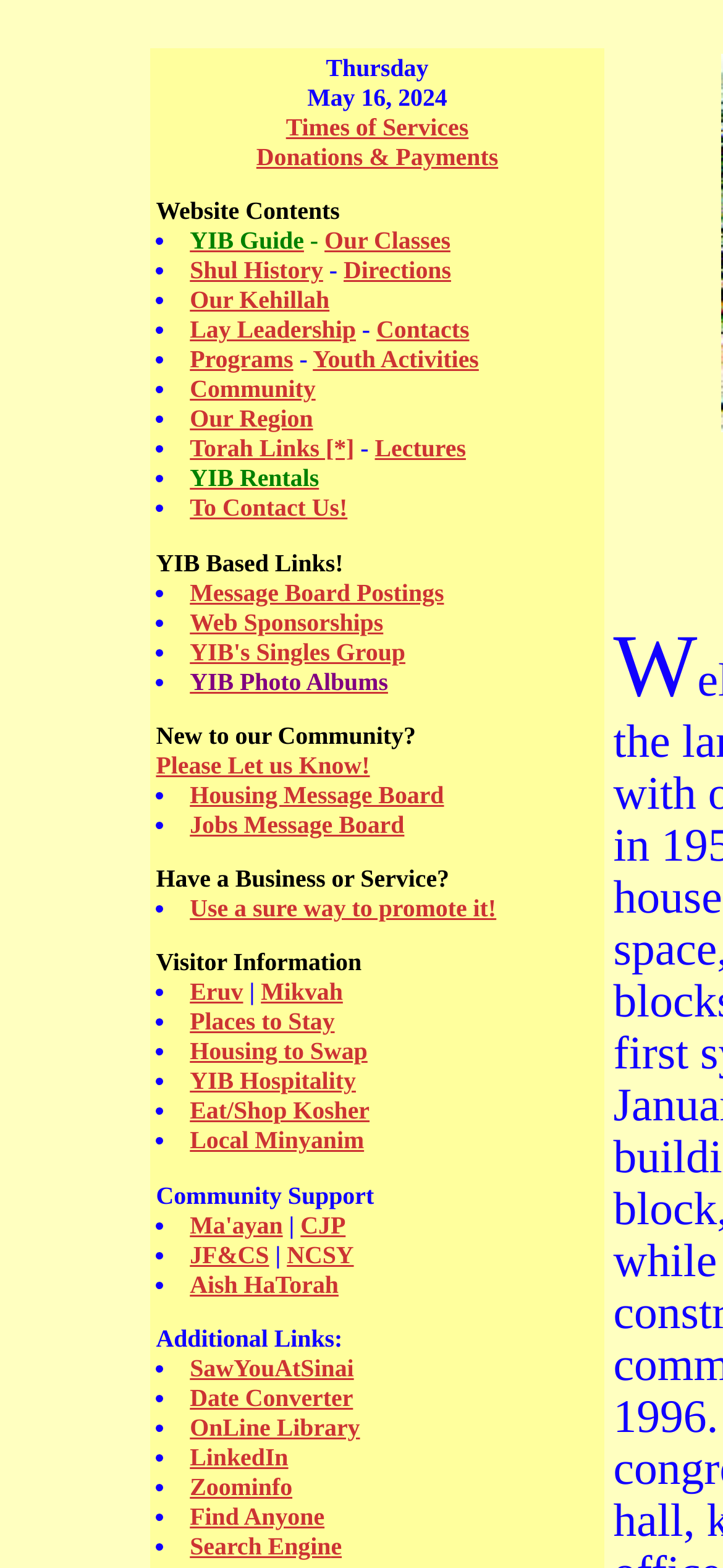Respond to the question below with a single word or phrase:
What is the title of the first description list?

Website Contents